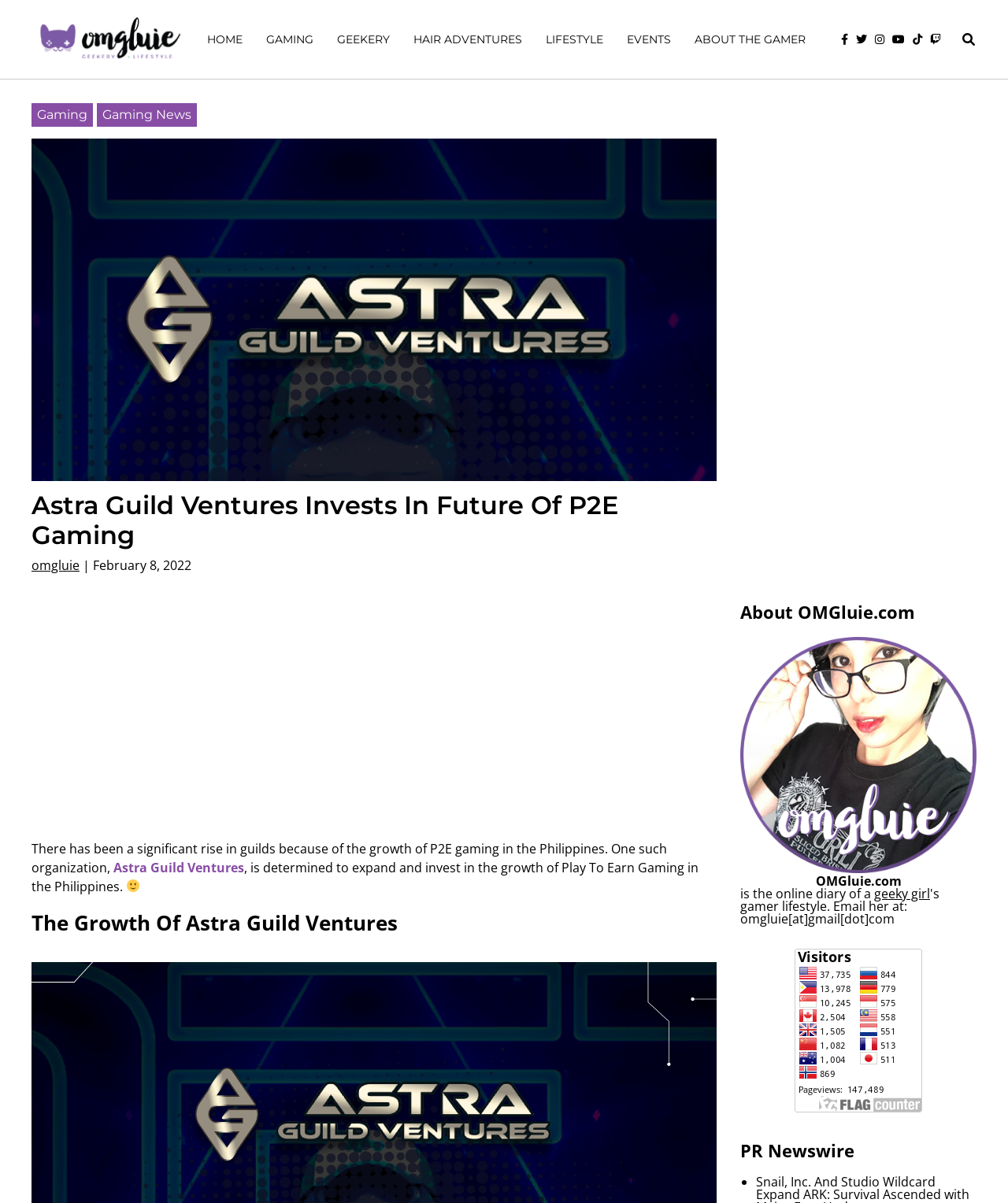Please determine the bounding box of the UI element that matches this description: Middle East coverage 0 years. The coordinates should be given as (top-left x, top-left y, bottom-right x, bottom-right y), with all values between 0 and 1.

None